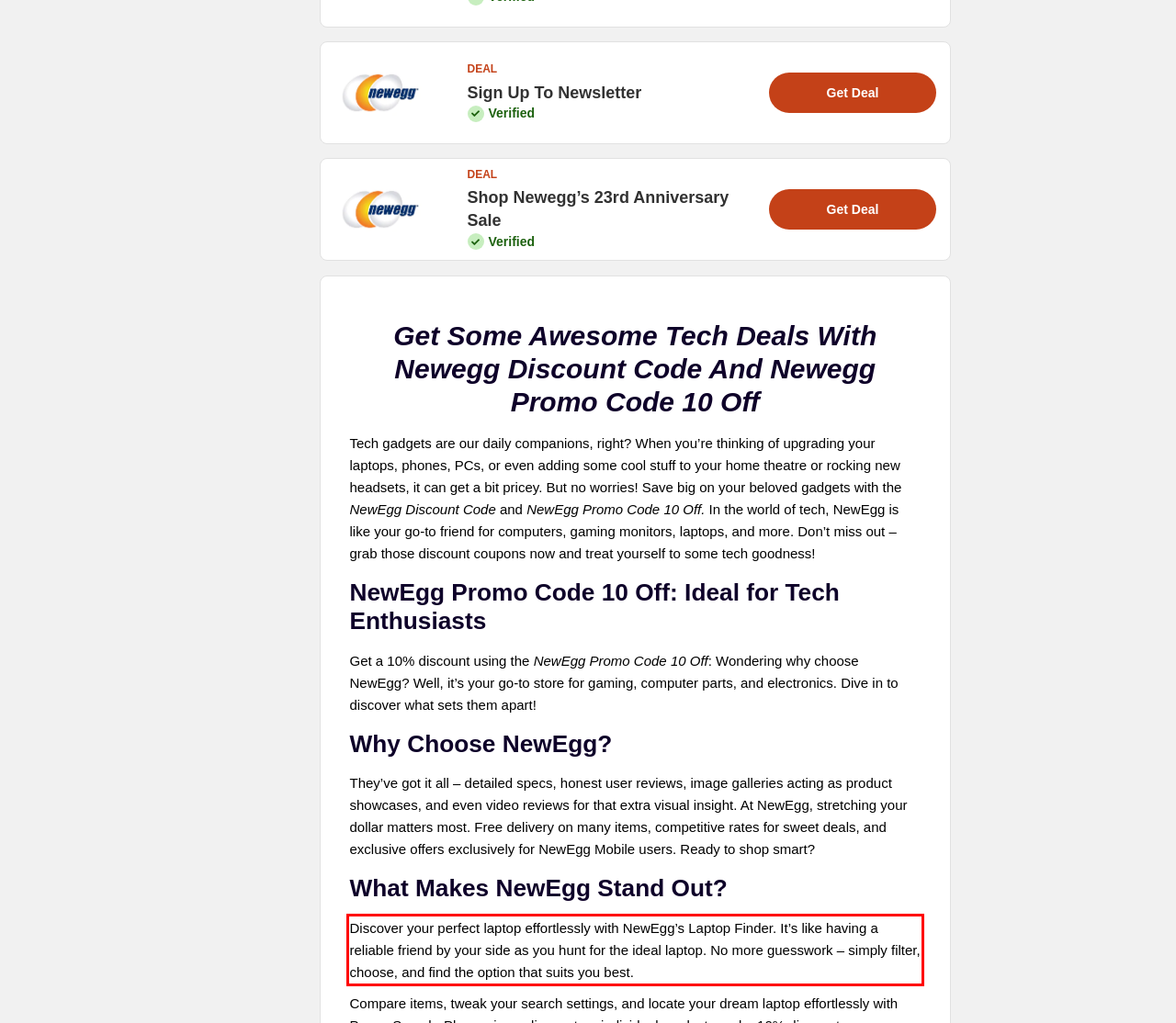Please identify and extract the text from the UI element that is surrounded by a red bounding box in the provided webpage screenshot.

Discover your perfect laptop effortlessly with NewEgg’s Laptop Finder. It’s like having a reliable friend by your side as you hunt for the ideal laptop. No more guesswork – simply filter, choose, and find the option that suits you best.